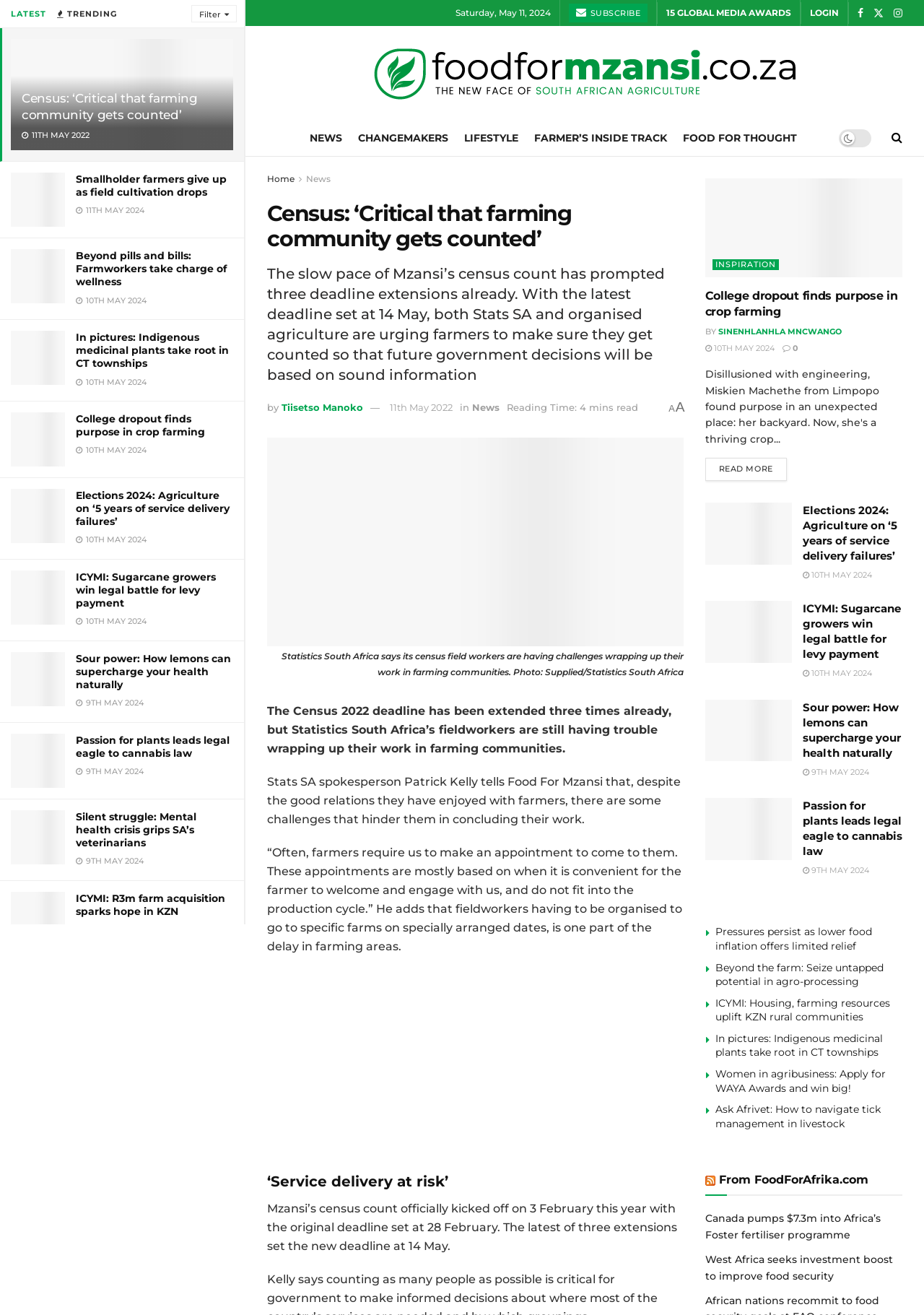Find the bounding box coordinates of the clickable element required to execute the following instruction: "Subscribe to the newsletter". Provide the coordinates as four float numbers between 0 and 1, i.e., [left, top, right, bottom].

[0.615, 0.003, 0.701, 0.017]